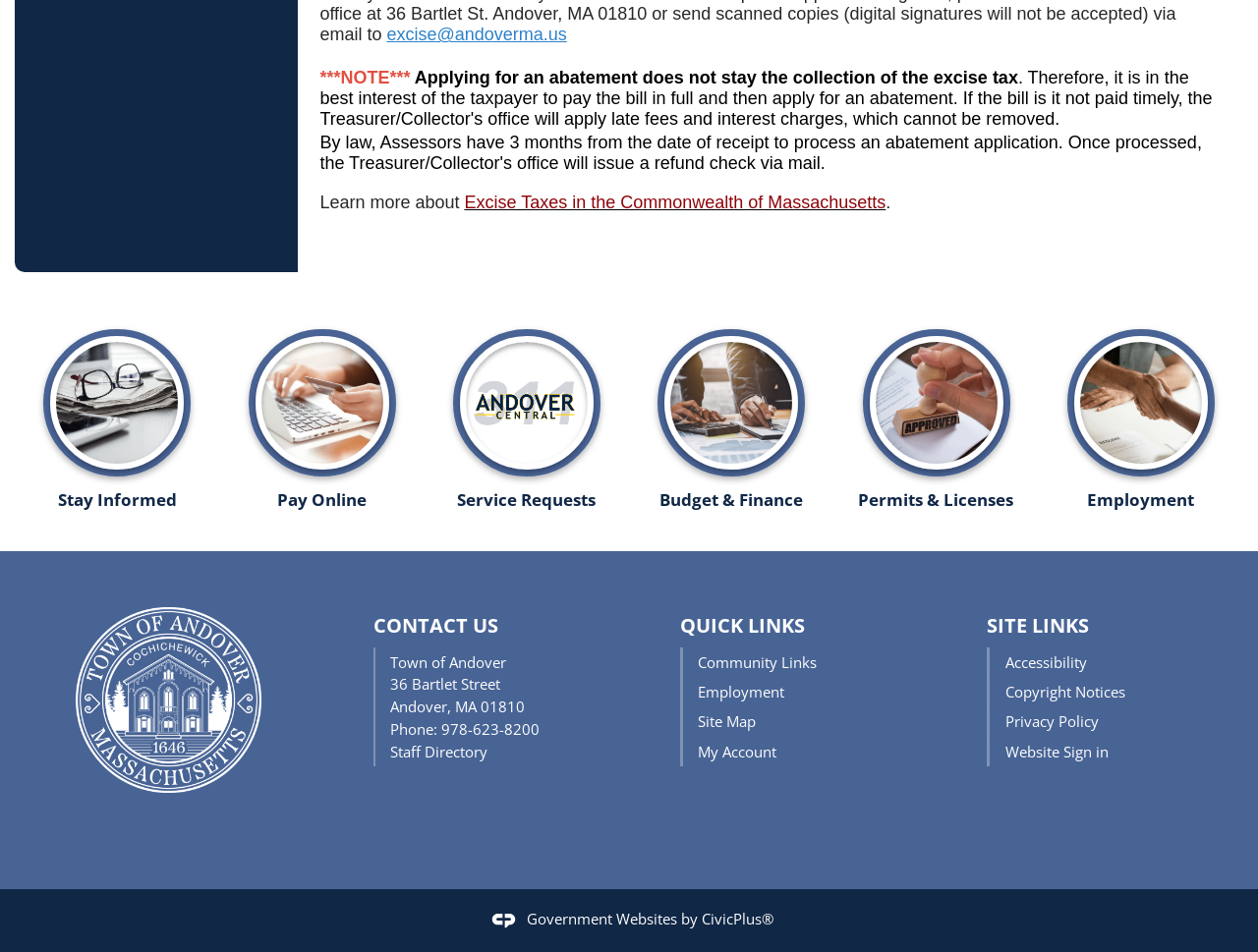Highlight the bounding box coordinates of the element you need to click to perform the following instruction: "Click the 'Service Requests' link."

[0.337, 0.328, 0.5, 0.535]